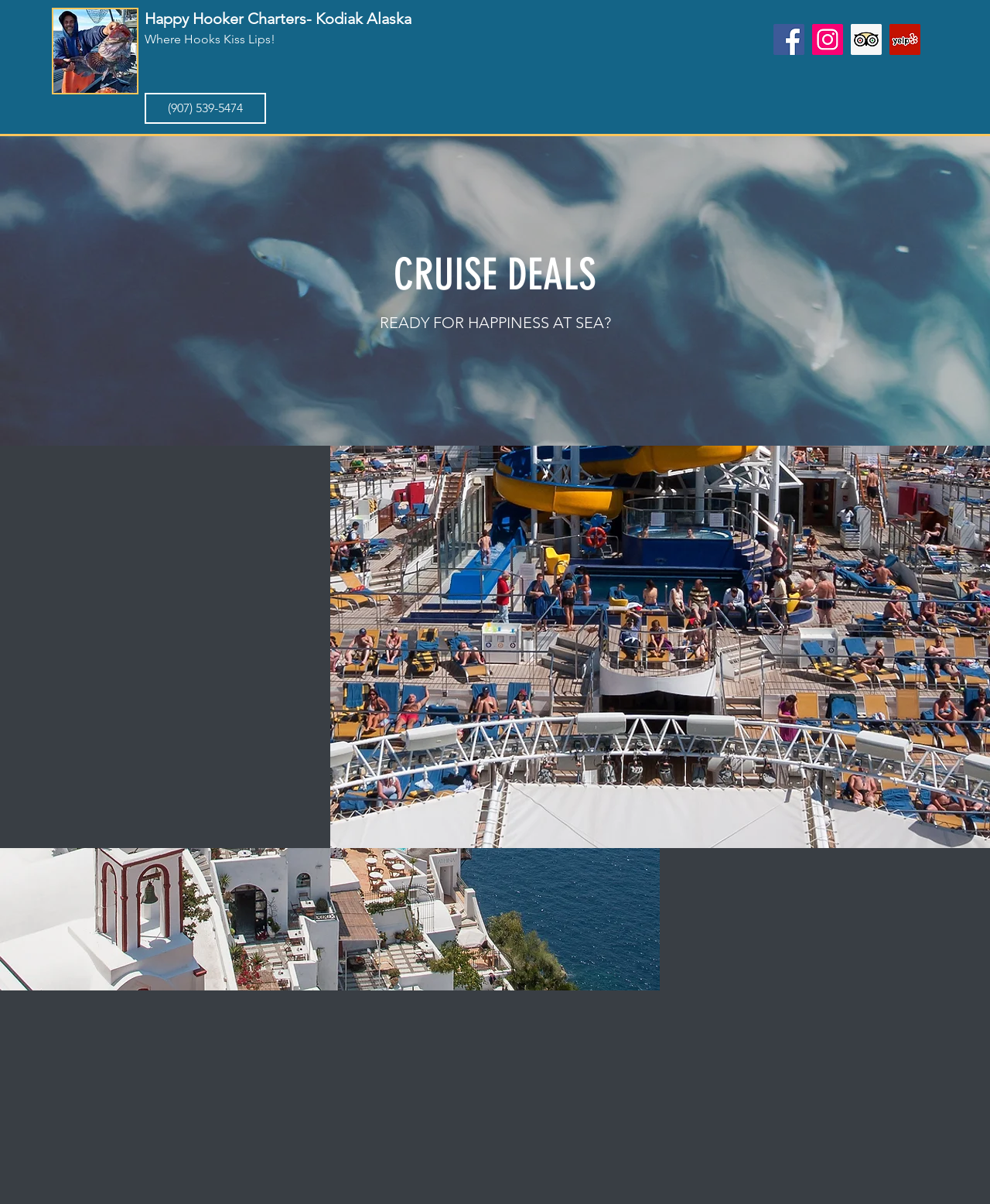What is the name of the charter company?
Using the visual information, respond with a single word or phrase.

Happy Hooker Charters